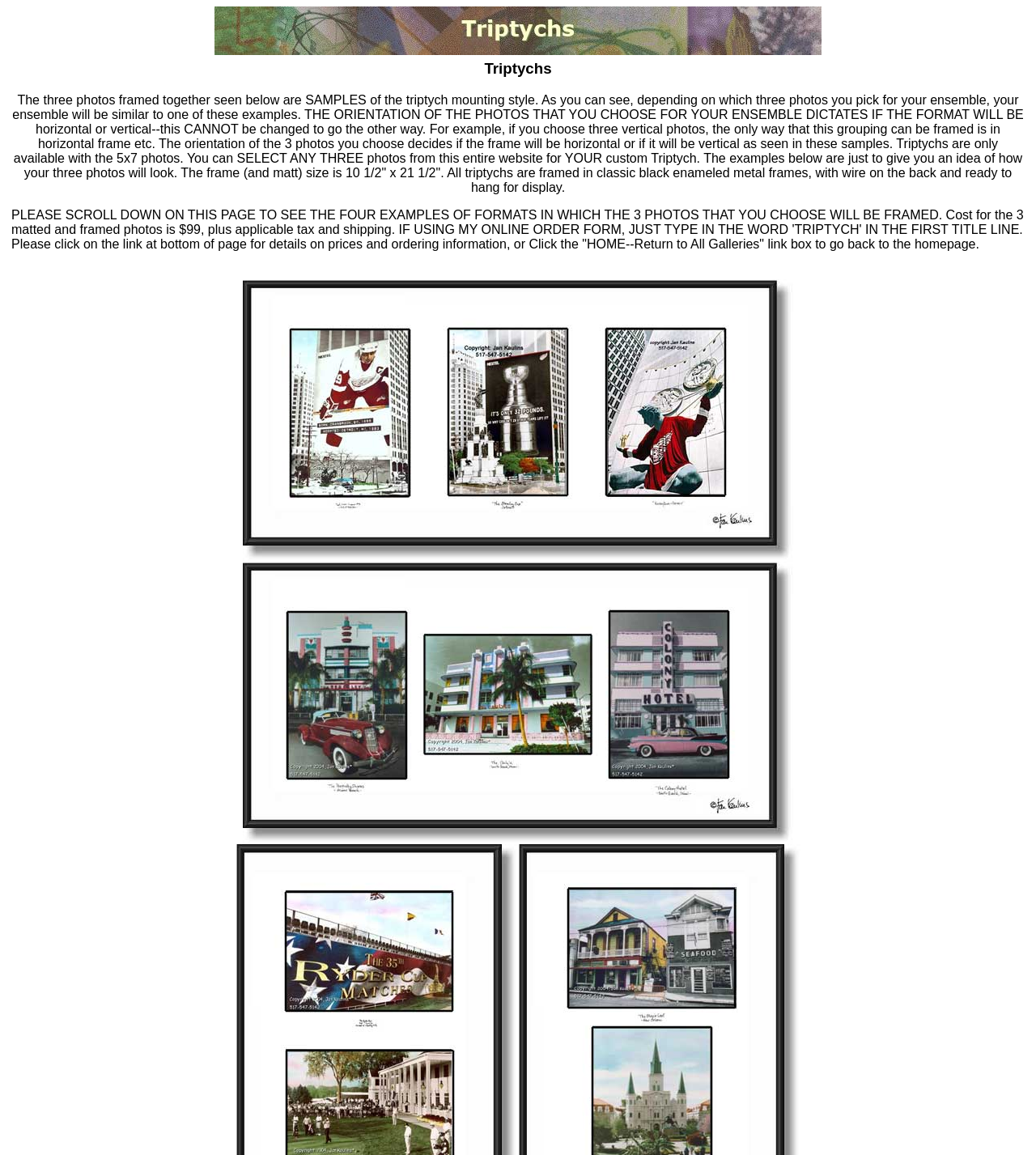Generate a comprehensive description of the webpage content.

The webpage is a photo art gallery featuring the work of Jan Kaulins, a professional artist and photographer with over twenty years of experience. At the top of the page, there is a small image spanning about 80% of the width, situated near the top left corner. Below this image, there is a heading titled "Triptychs" that takes up most of the width.

The main content of the page is organized into a table with two rows, each containing a single cell that spans about 53% of the width. Within each cell, there is a large image that occupies the entire cell. The images are positioned side by side, with the top image taking up about 44% of the height and the bottom image taking up about 24% of the height. These images are likely showcasing Jan Kaulins' photography work, possibly triptychs as indicated by the heading.